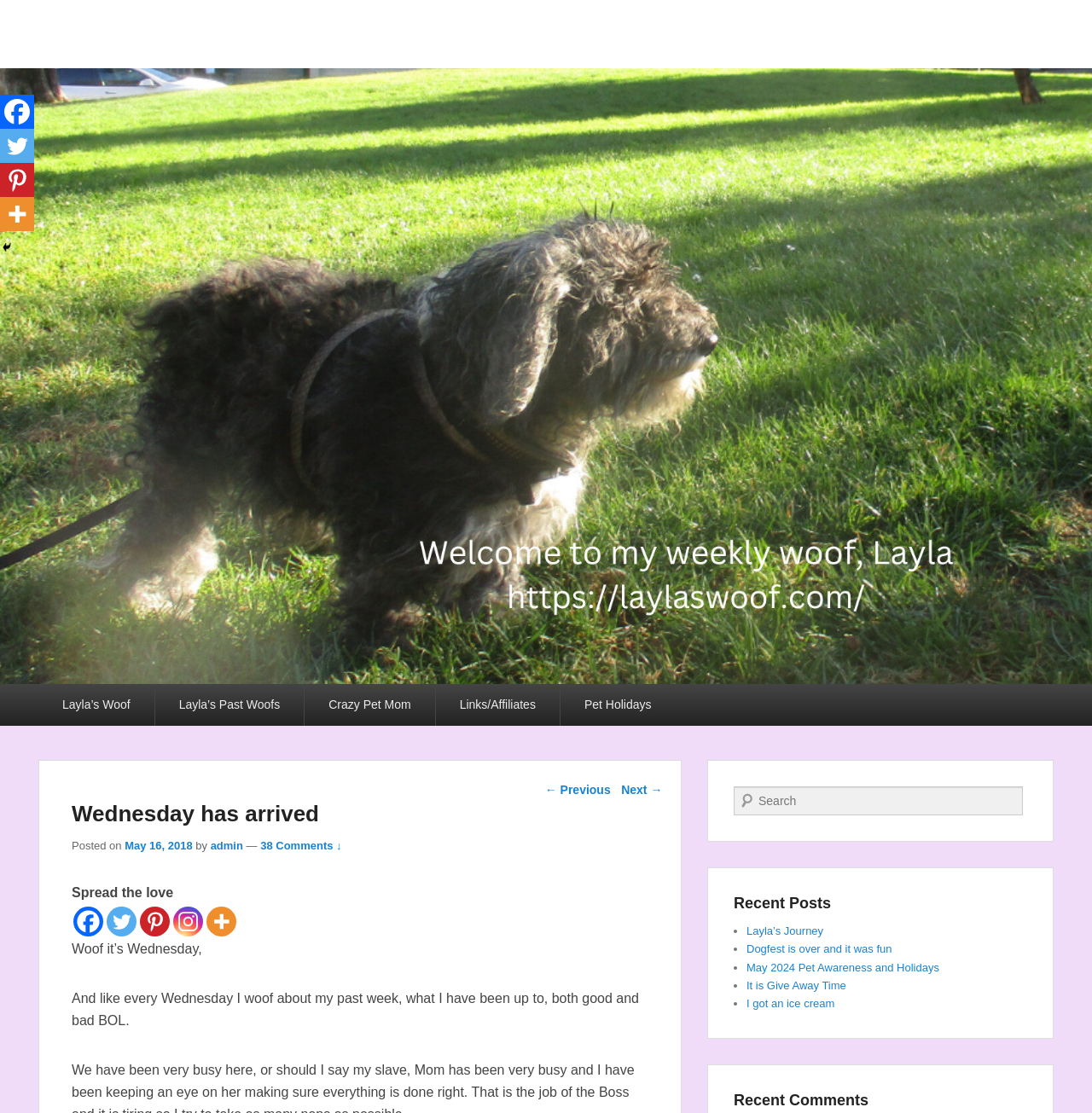What is the topic of the recent posts?
Use the image to answer the question with a single word or phrase.

Dog-related topics